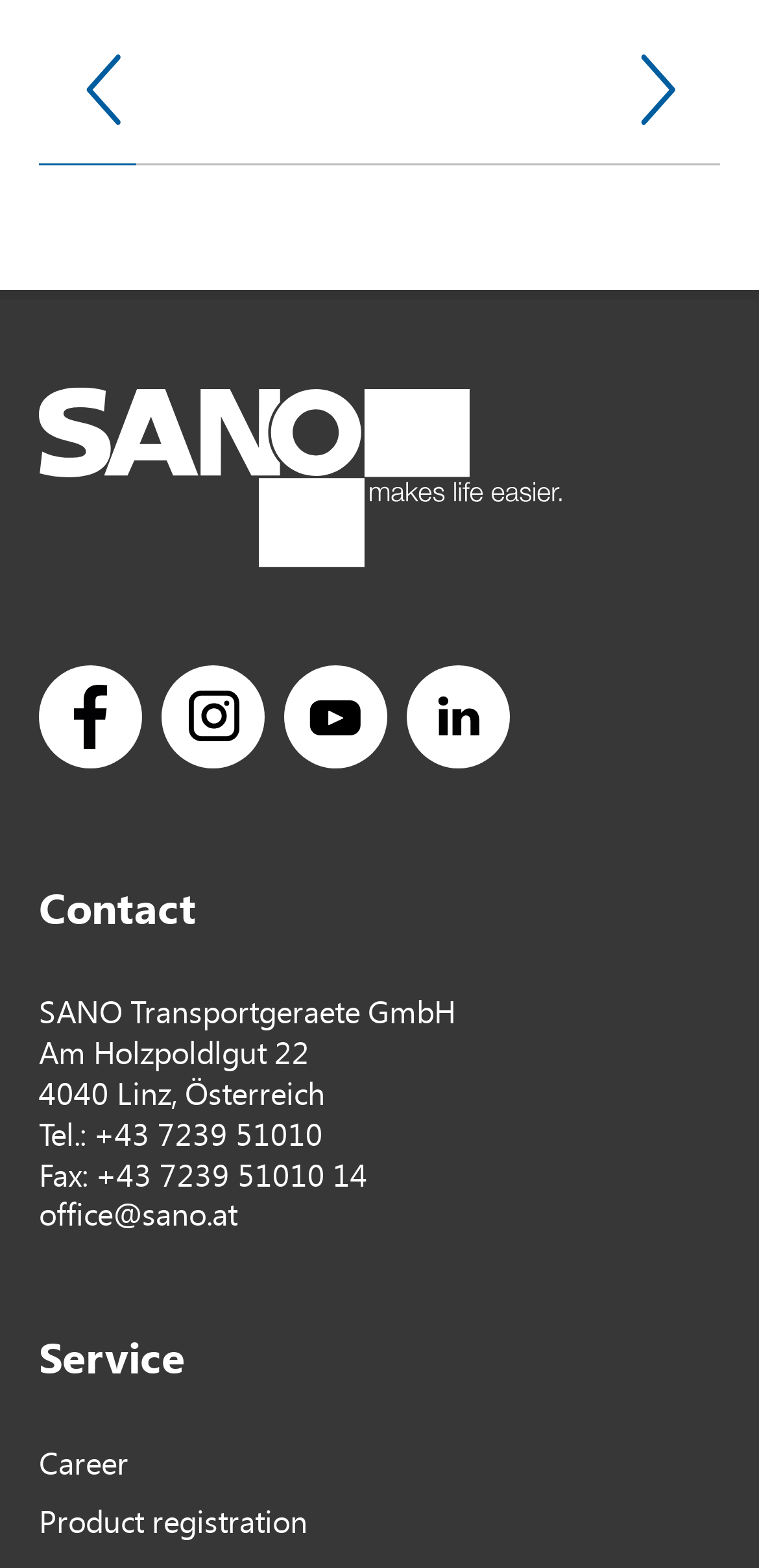How many social media links are there?
Answer the question using a single word or phrase, according to the image.

4